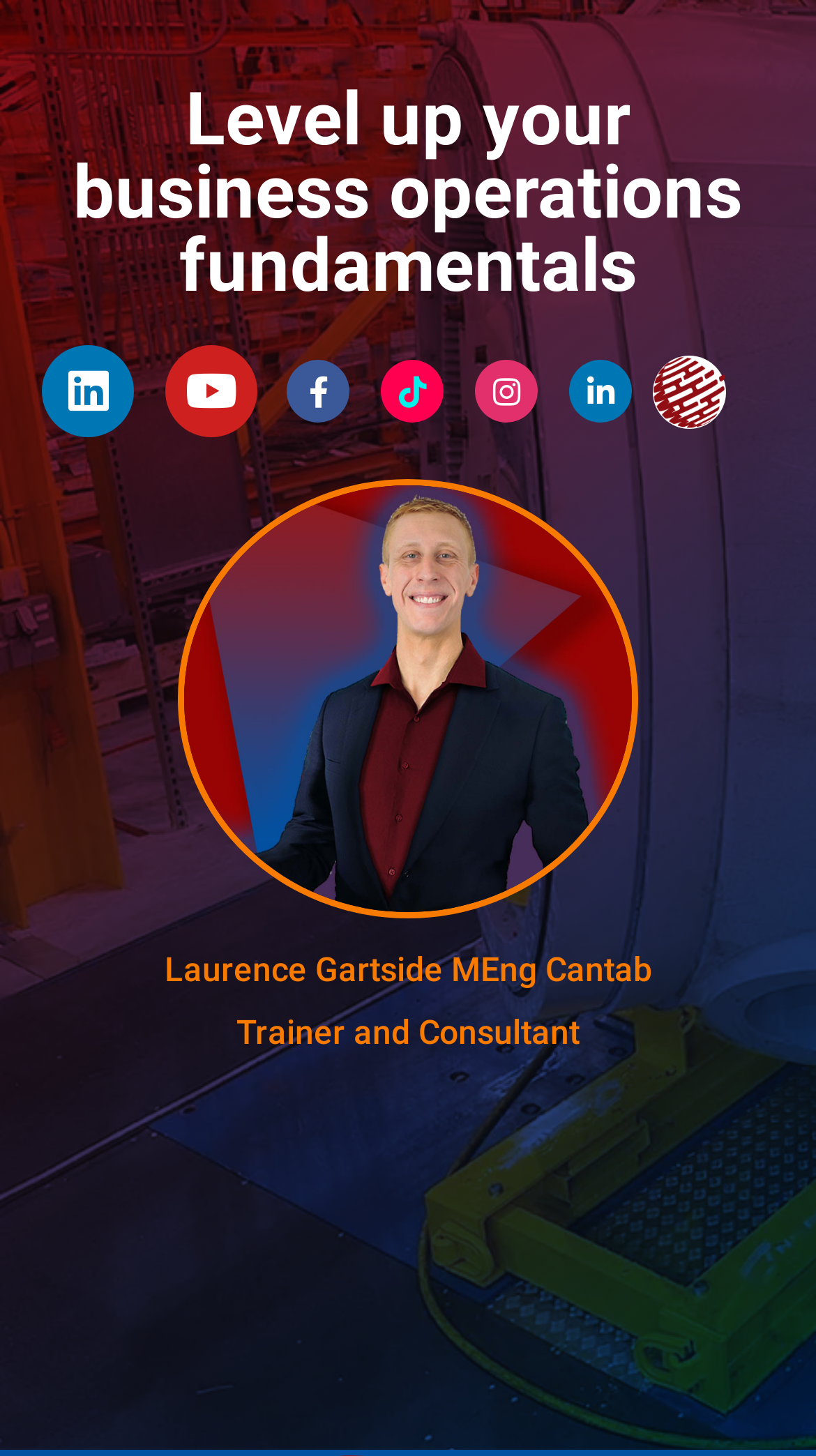Show the bounding box coordinates for the HTML element as described: "Tiktok".

[0.467, 0.247, 0.544, 0.29]